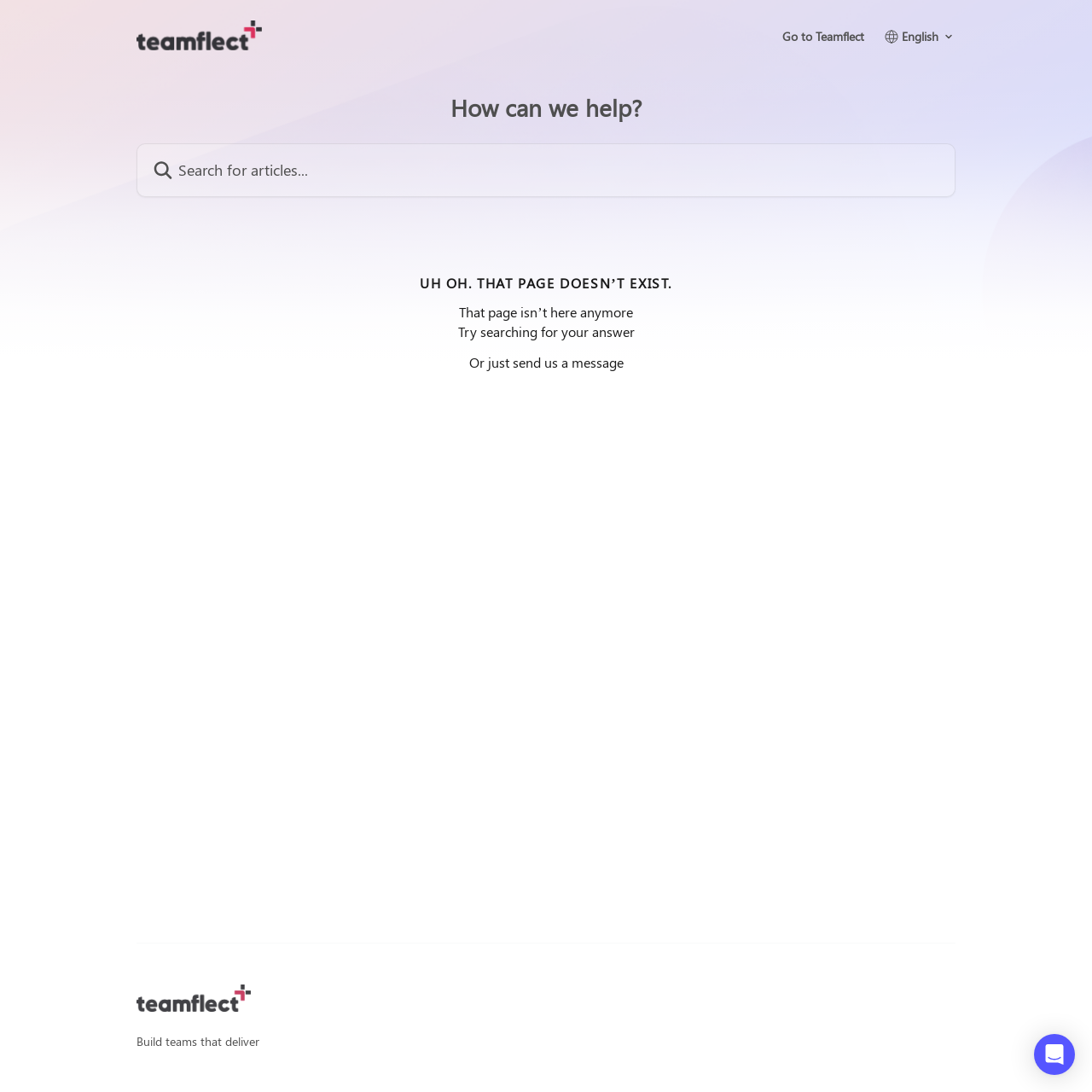What is the purpose of the search box?
Based on the visual information, provide a detailed and comprehensive answer.

The search box is located in the header section with a placeholder text 'Search for articles...', suggesting that it is intended for users to search for articles or answers within the help center.